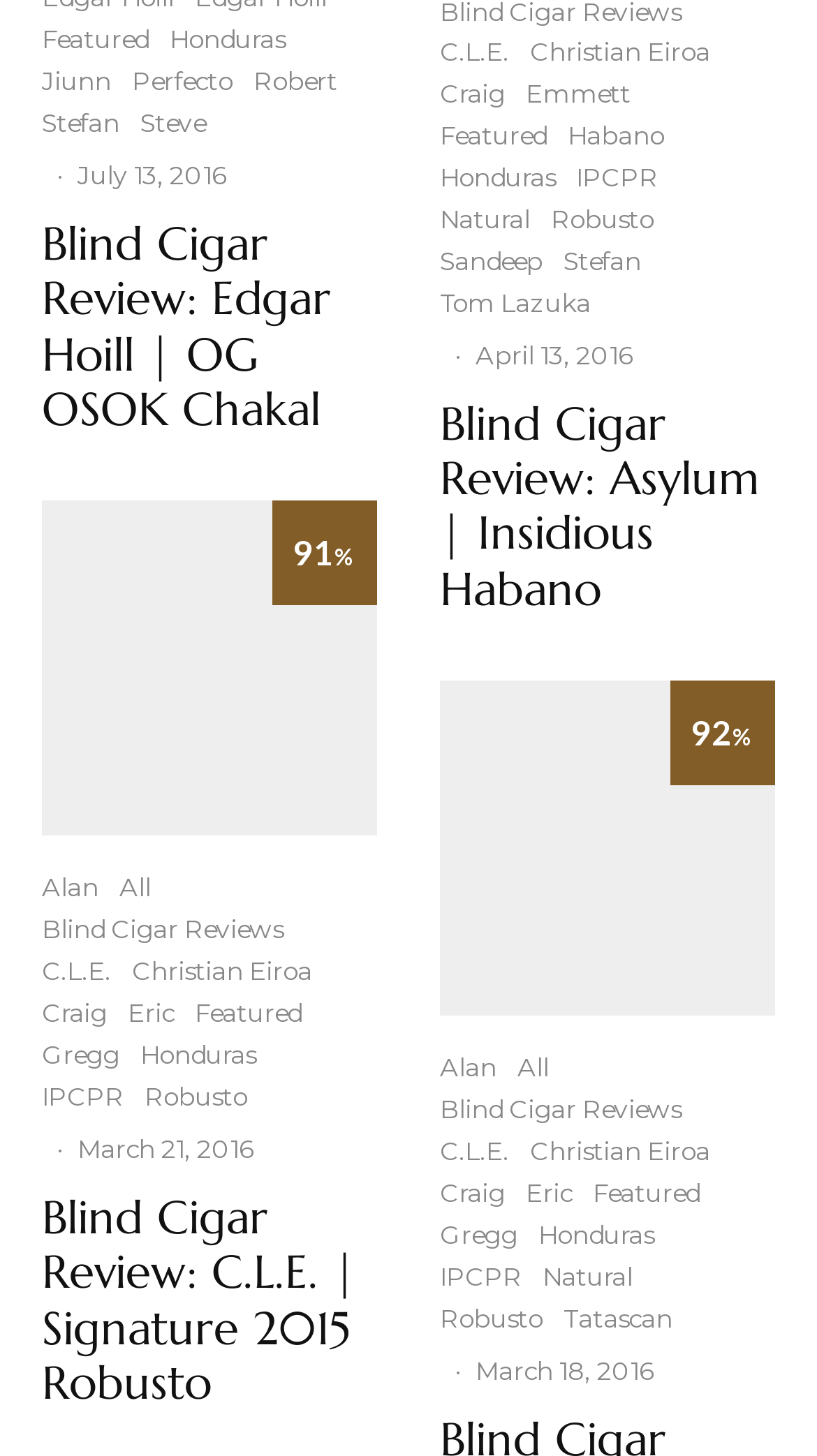Please respond to the question with a concise word or phrase:
Who is the author of the Blind Cigar Review: Asylum | Insidious Habano?

Not specified